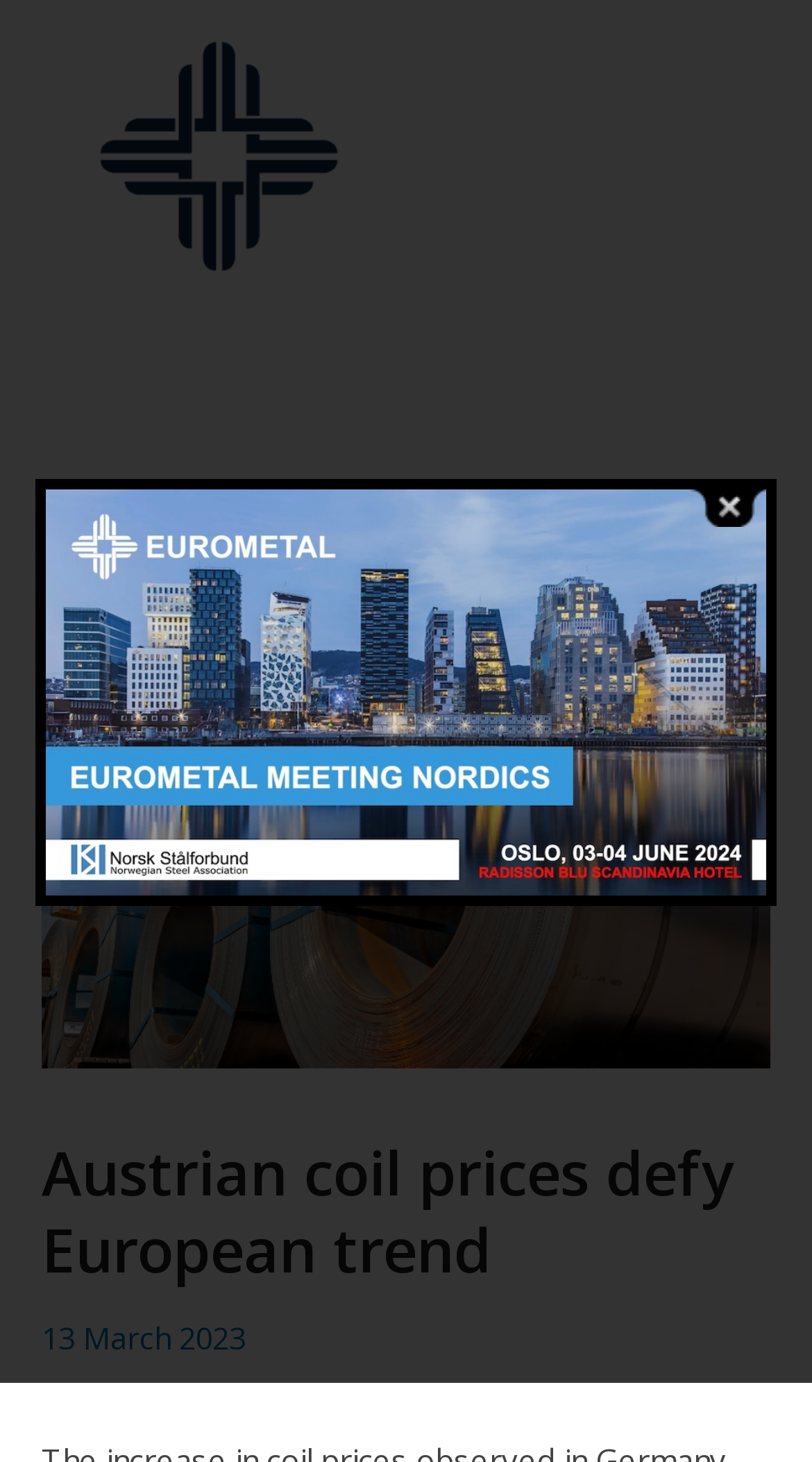Summarize the webpage with a detailed and informative caption.

The webpage is about Austrian coil prices, specifically how they are defying the European trend. At the top of the page, there is a header with the title "Austrian coil prices defy European trend" and a link displaying the dates "13 March 2023" and "29 July 2023" next to it. 

Below the header, there is no content described in the accessibility tree. However, on the top-right corner, there is a small image of a "Close" button. On the bottom-right corner, there is a link labeled "Back to Top".